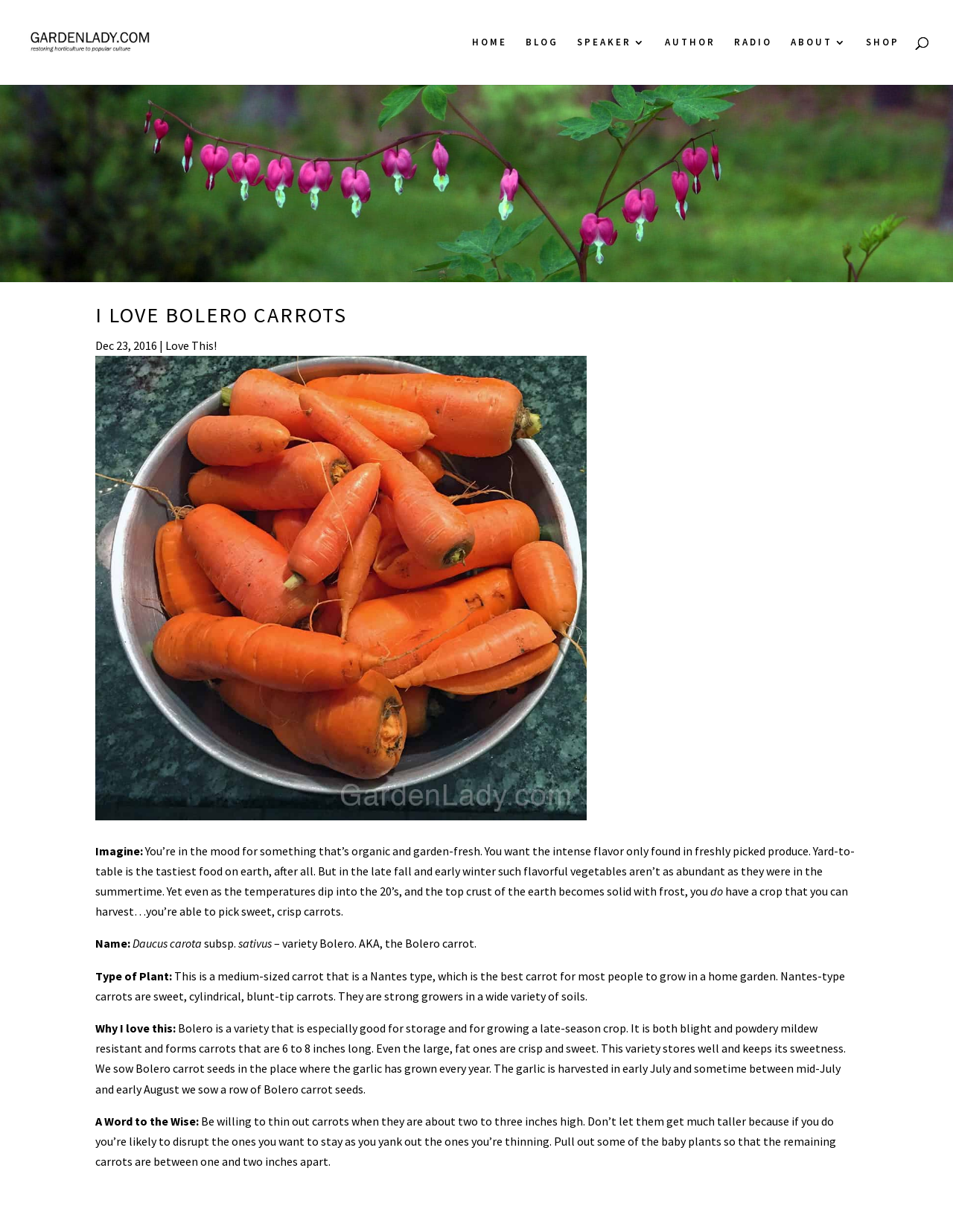Specify the bounding box coordinates of the area to click in order to execute this command: 'Read the blog'. The coordinates should consist of four float numbers ranging from 0 to 1, and should be formatted as [left, top, right, bottom].

[0.552, 0.03, 0.586, 0.069]